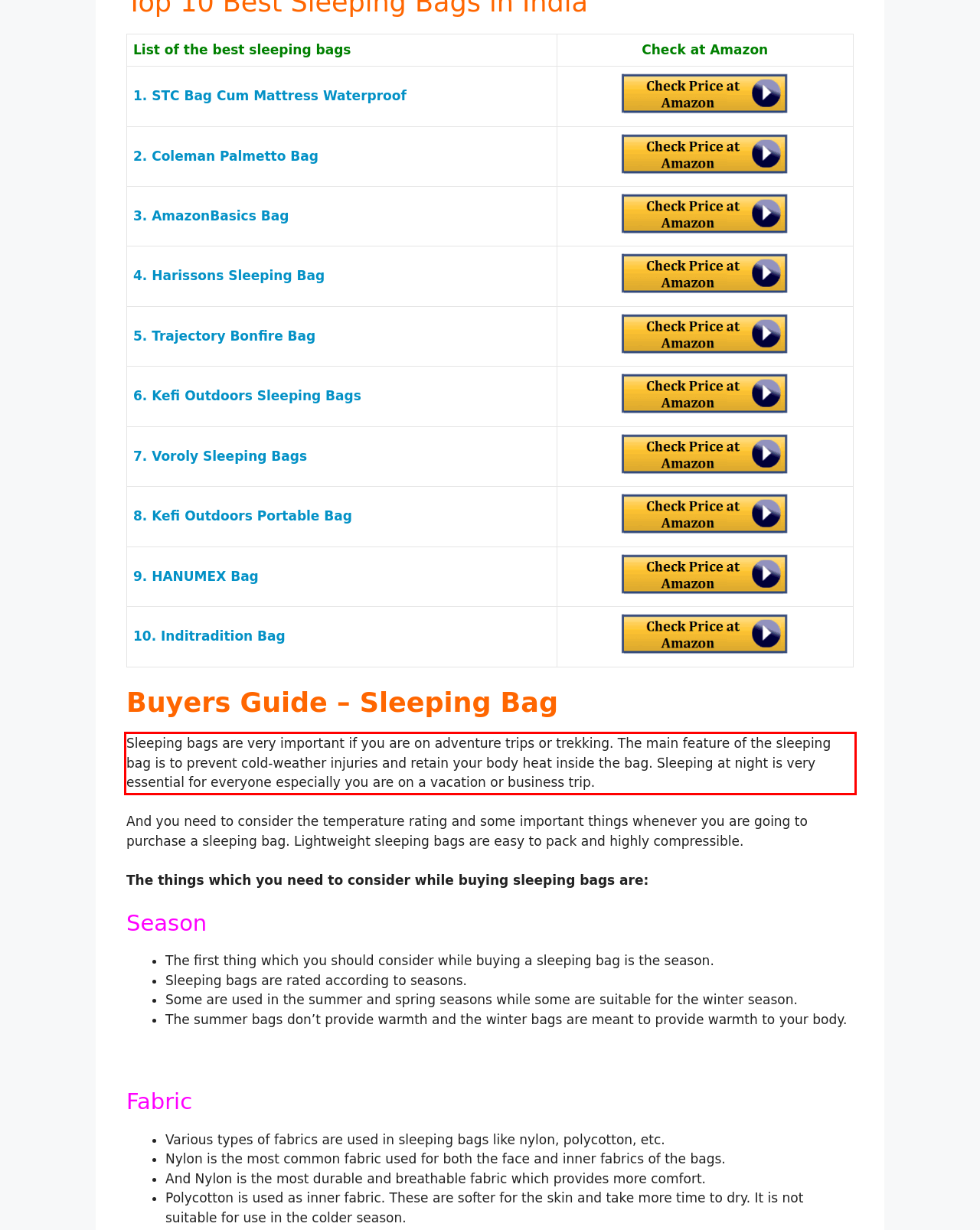Please look at the screenshot provided and find the red bounding box. Extract the text content contained within this bounding box.

Sleeping bags are very important if you are on adventure trips or trekking. The main feature of the sleeping bag is to prevent cold-weather injuries and retain your body heat inside the bag. Sleeping at night is very essential for everyone especially you are on a vacation or business trip.